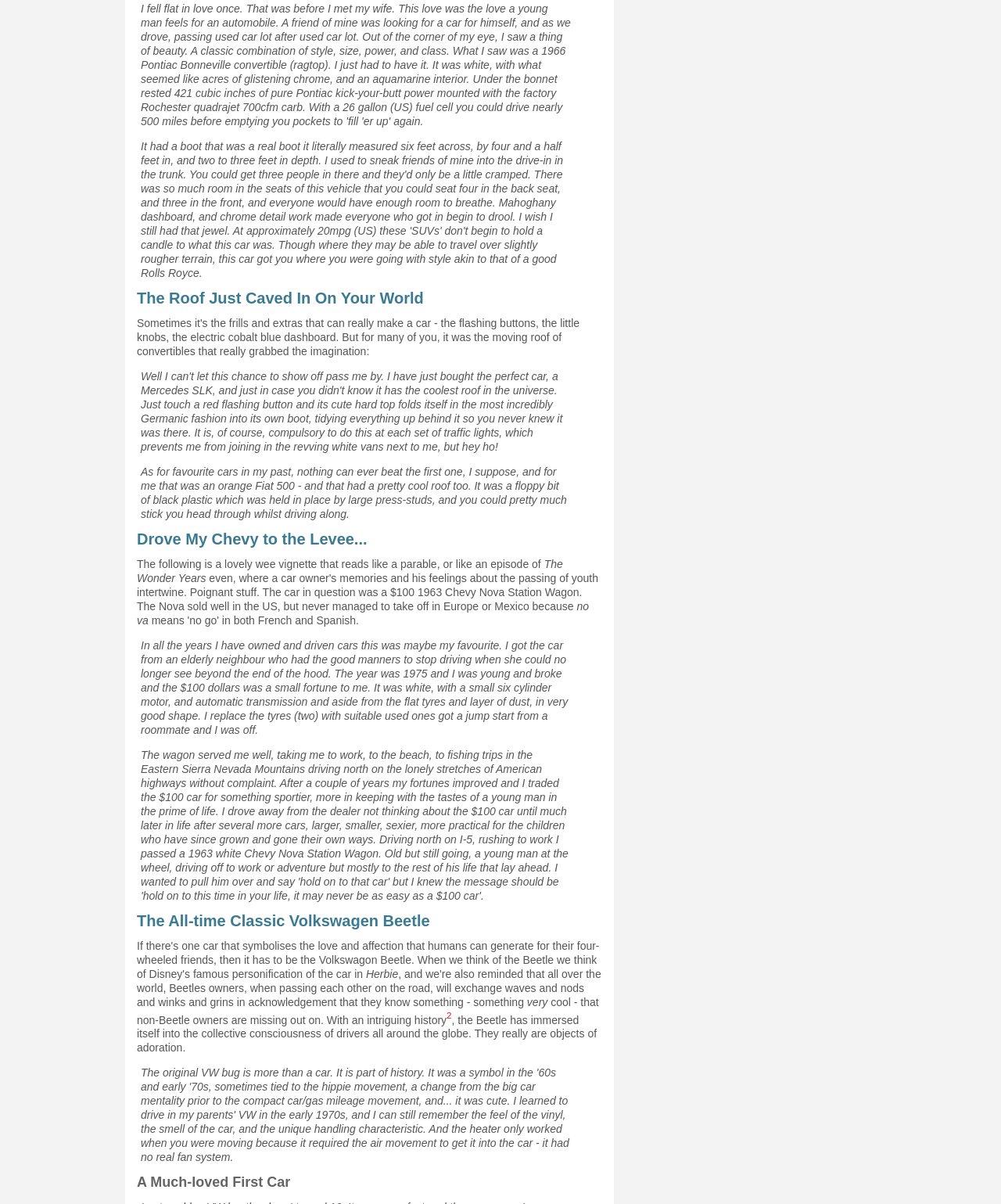Extract the bounding box of the UI element described as: "GTI? What about the GTI!?".

[0.141, 0.599, 0.273, 0.61]